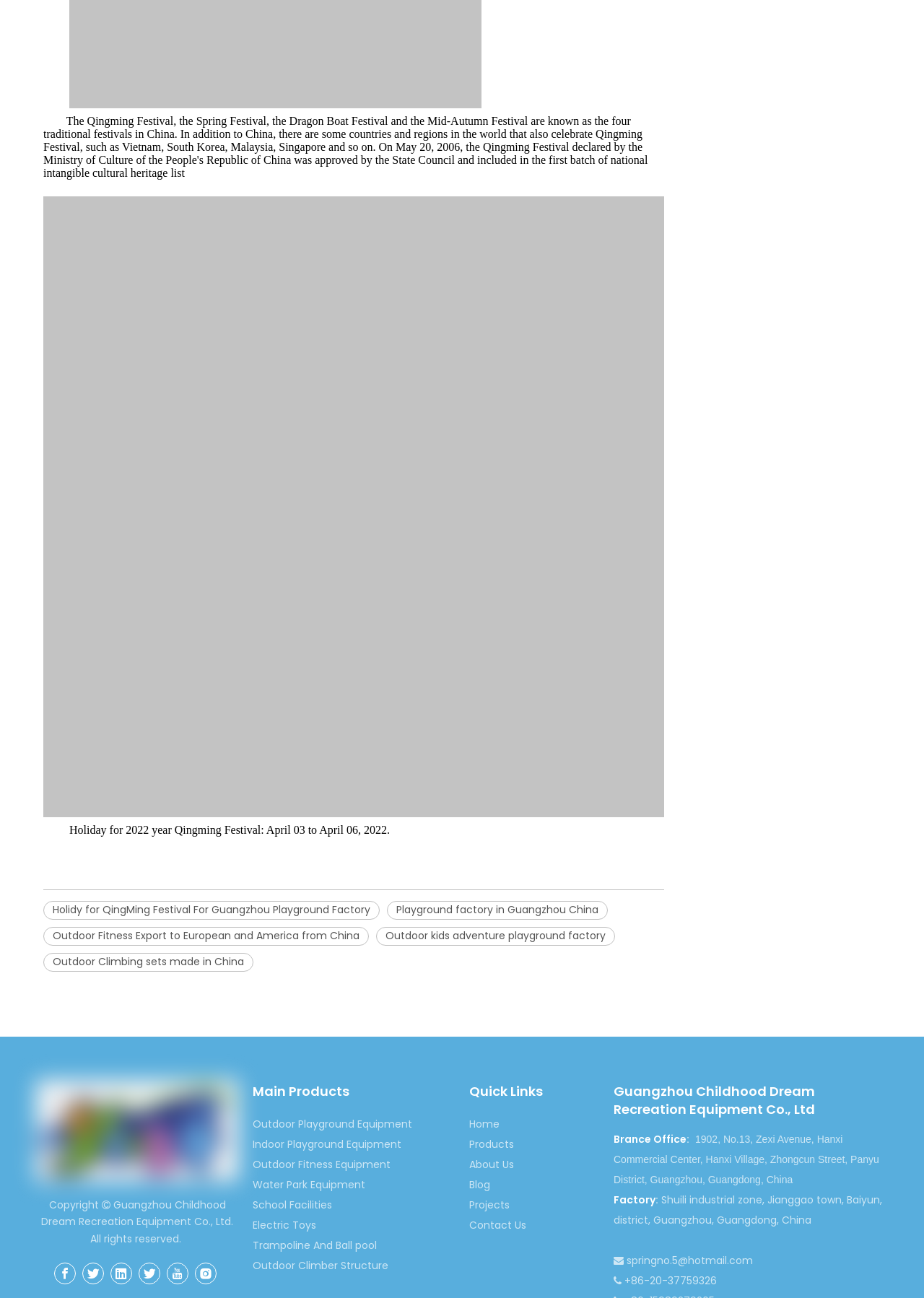Answer the following in one word or a short phrase: 
Where is the company's factory located?

Jianggao town, Baiyun district, Guangzhou